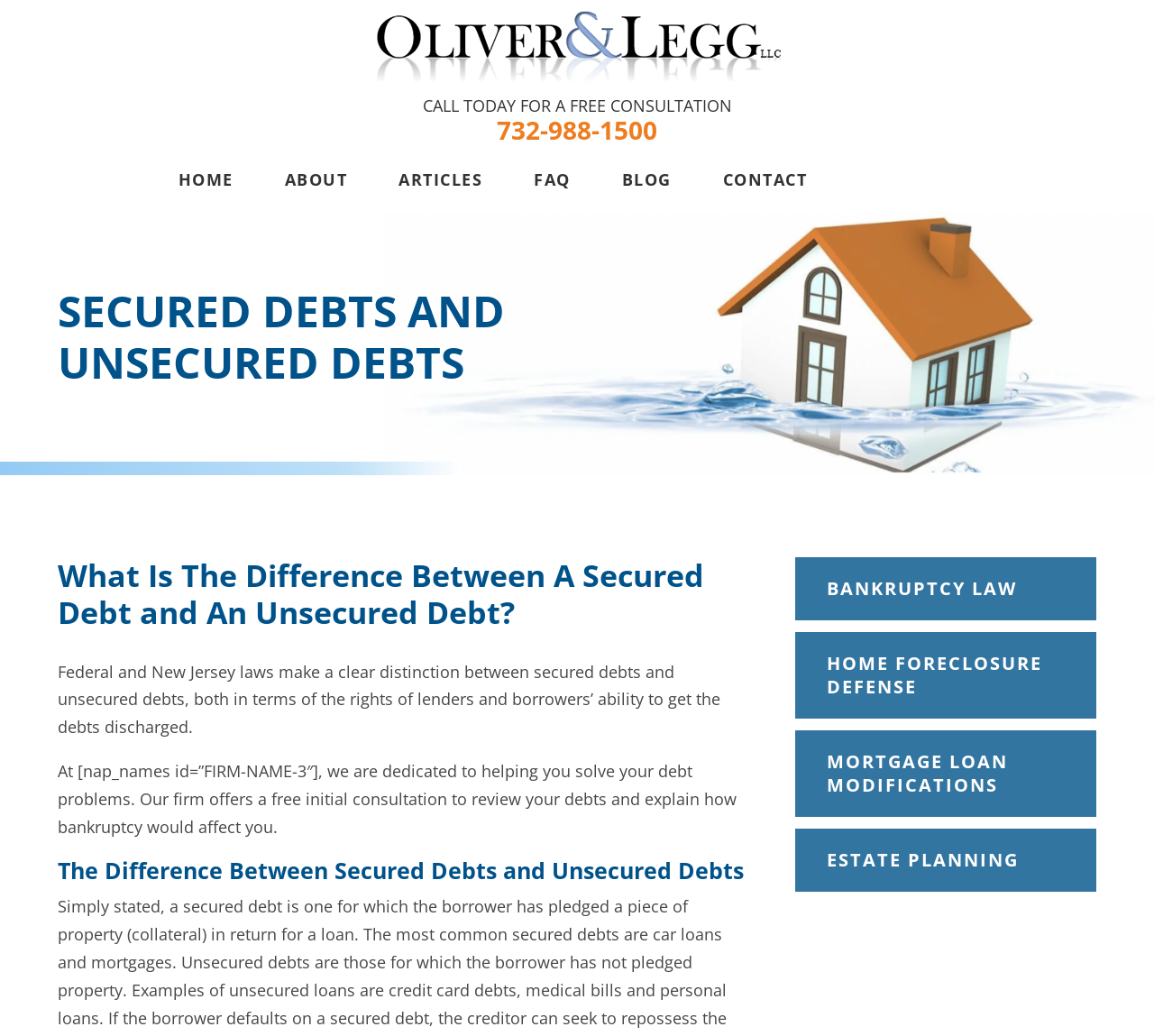Please identify the bounding box coordinates of the element on the webpage that should be clicked to follow this instruction: "Click on the Oliver & Legg link". The bounding box coordinates should be given as four float numbers between 0 and 1, formatted as [left, top, right, bottom].

[0.275, 0.074, 0.725, 0.095]